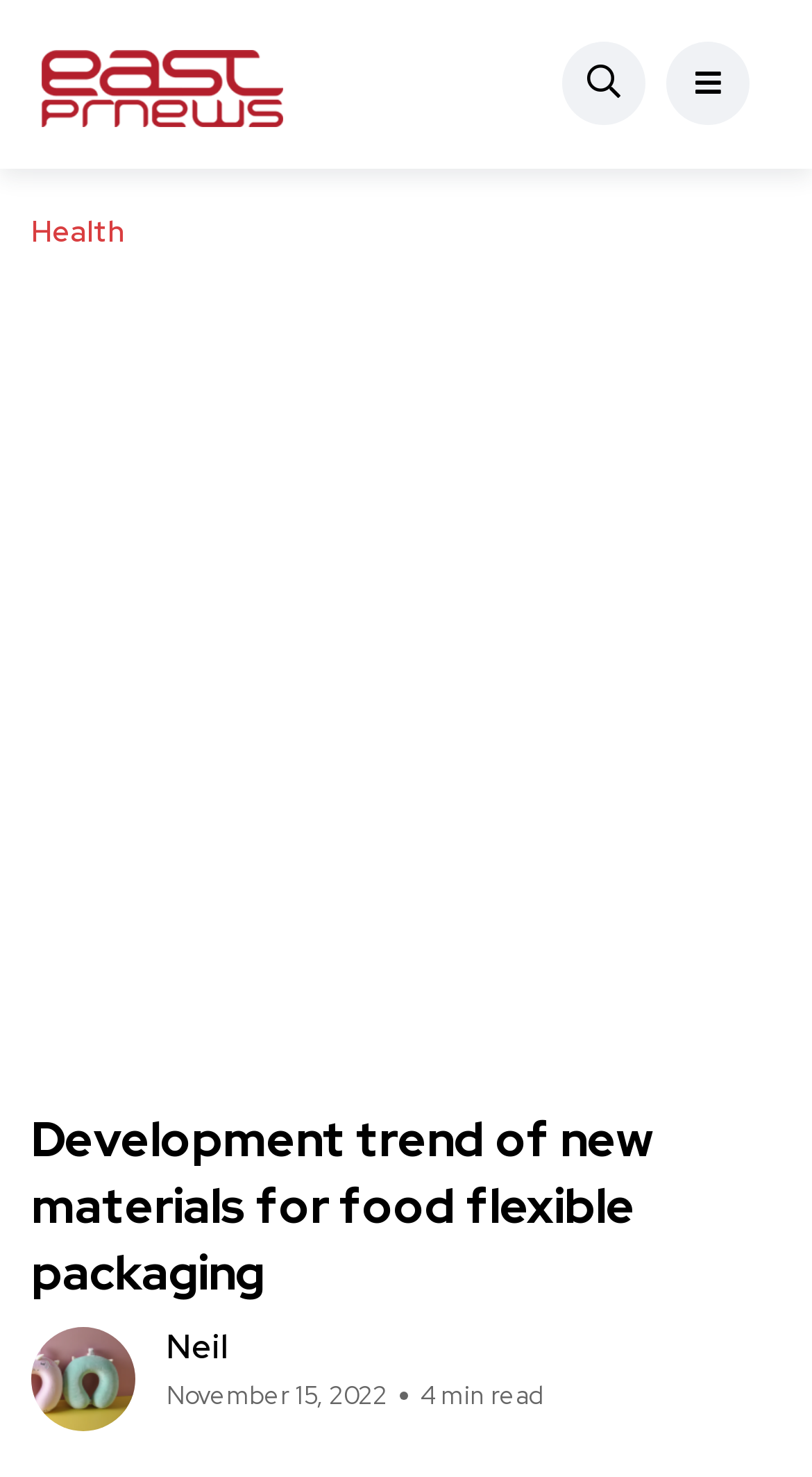Respond to the question below with a concise word or phrase:
What is the name of the author?

Neil